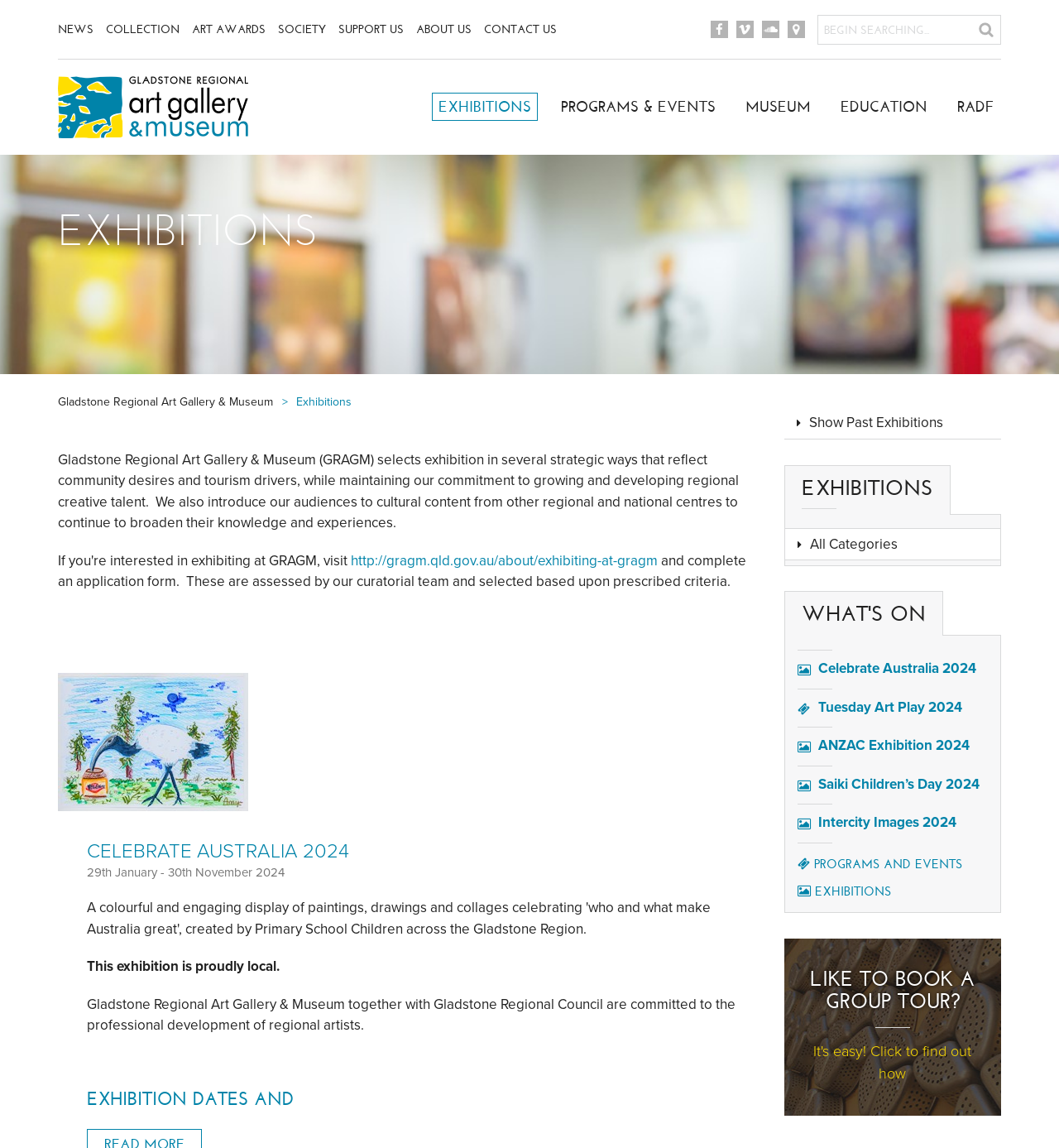What is the date range of the 'CELEBRATE AUSTRALIA 2024' exhibition?
Provide a fully detailed and comprehensive answer to the question.

I found the date range of the 'CELEBRATE AUSTRALIA 2024' exhibition in the text '29th January - 30th November 2024' below the exhibition title.